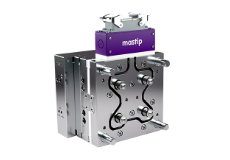Respond with a single word or phrase for the following question: 
What is the benefit of the cold deck system's robust construction?

Efficient manufacturing